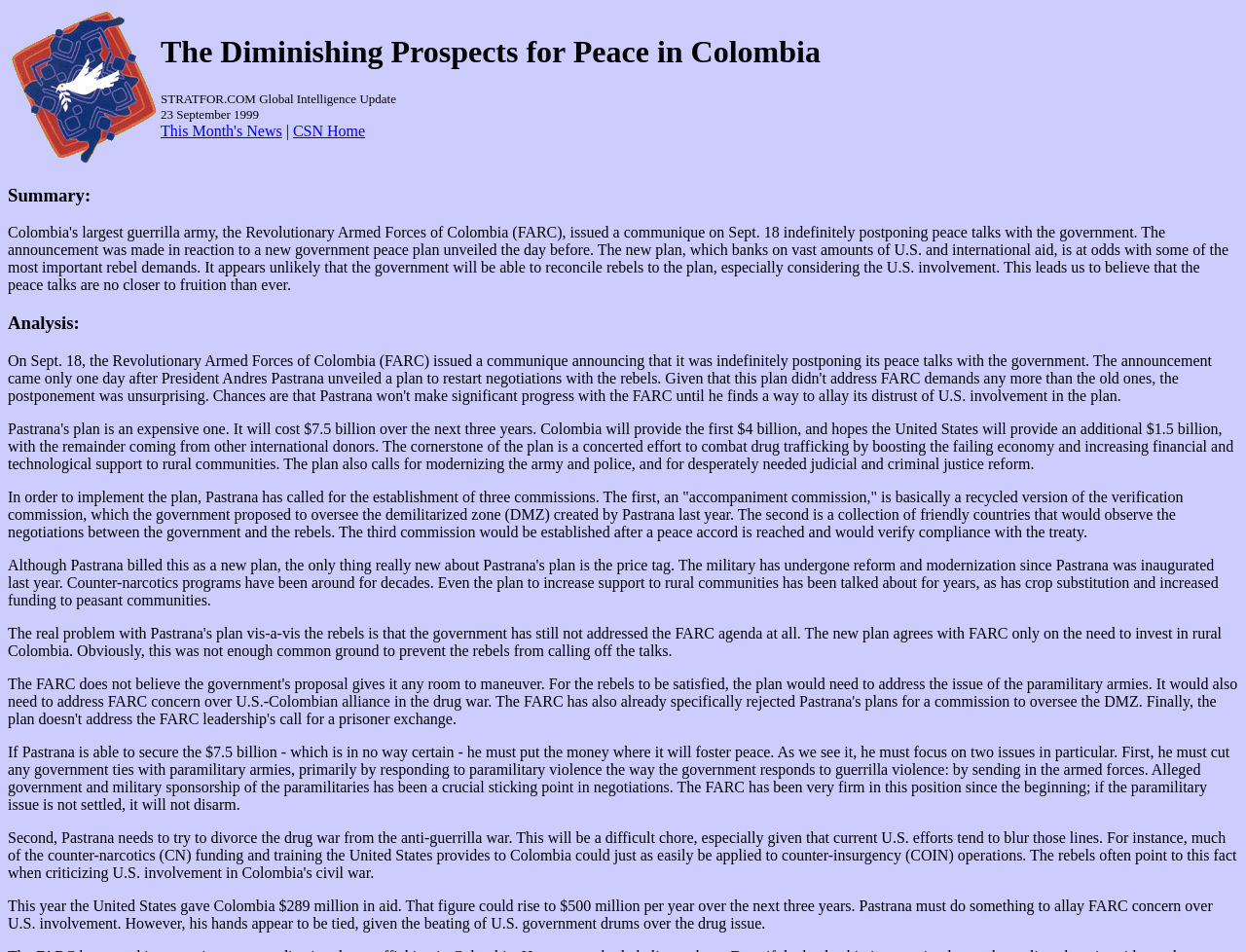Answer the following query with a single word or phrase:
How much money is needed to implement the plan?

$7.5 billion